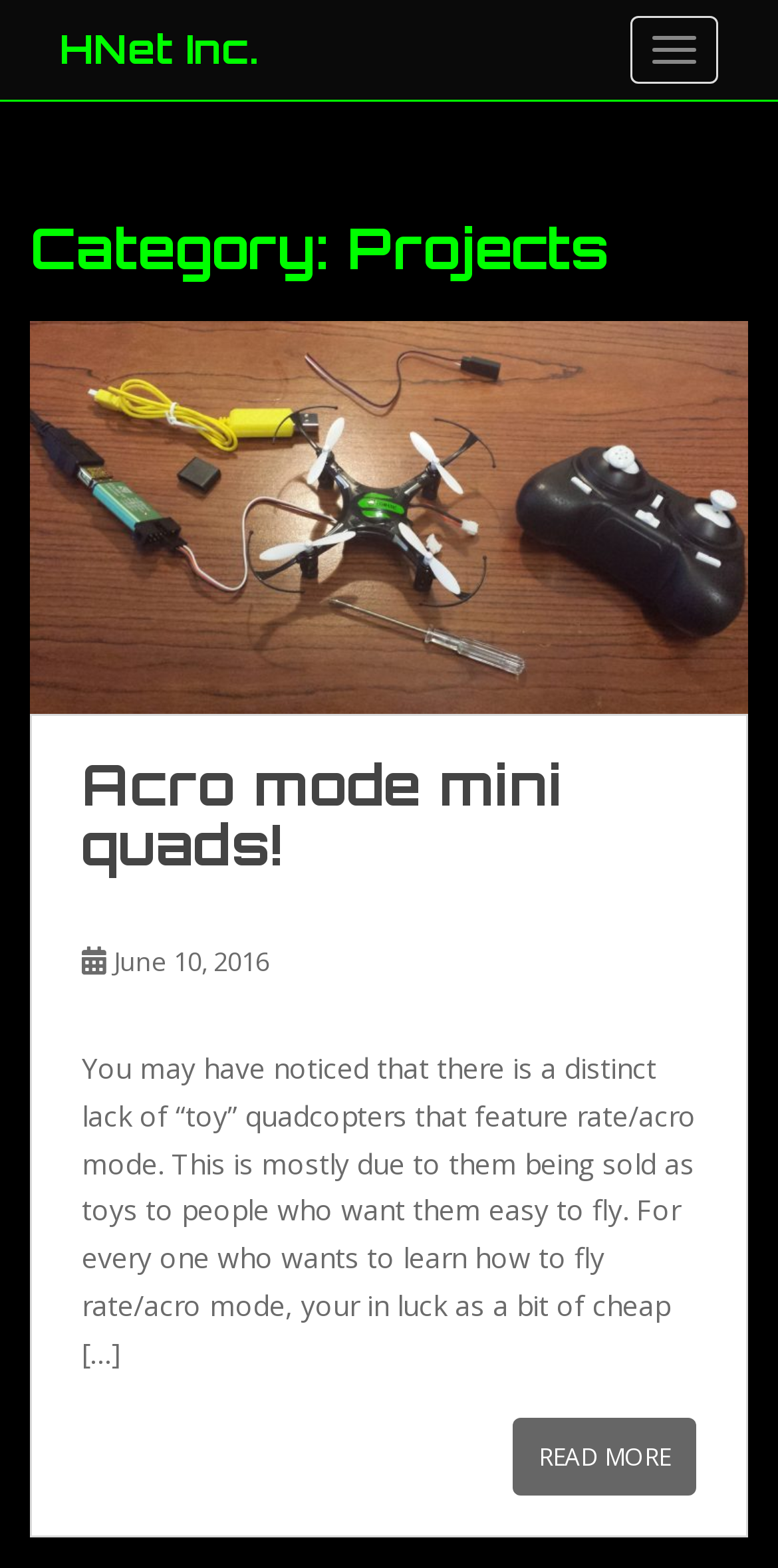Please locate the UI element described by "parent_node: DEPARTMENTS" and provide its bounding box coordinates.

None